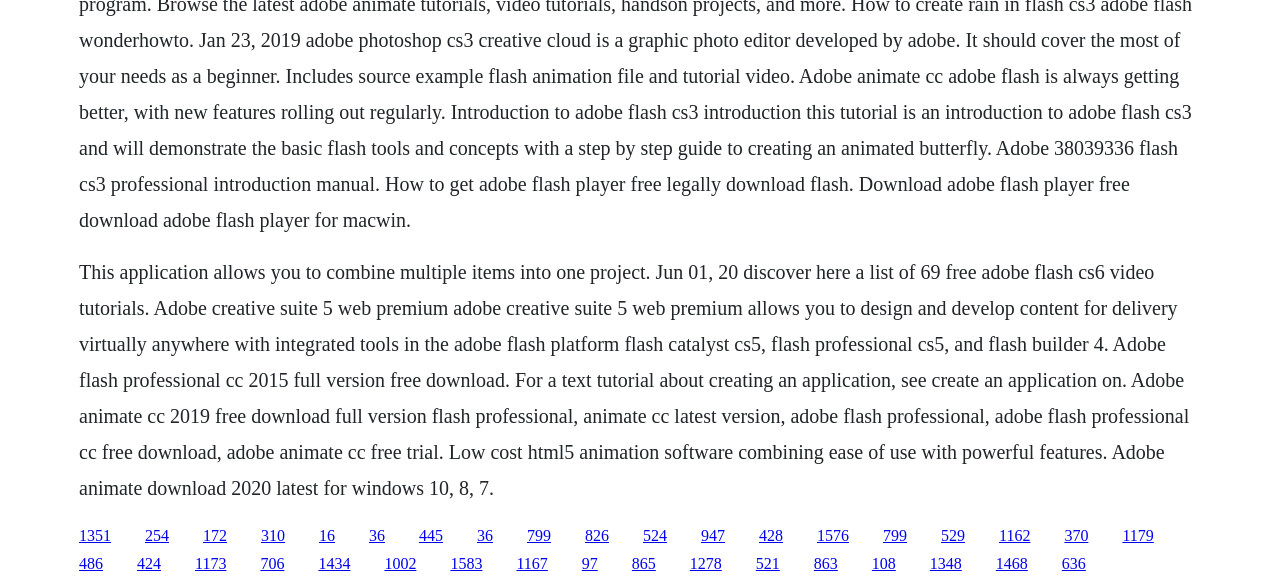Find the bounding box coordinates of the element you need to click on to perform this action: 'click the link to Adobe Animate CC 2019 free download'. The coordinates should be represented by four float values between 0 and 1, in the format [left, top, right, bottom].

[0.113, 0.897, 0.132, 0.926]